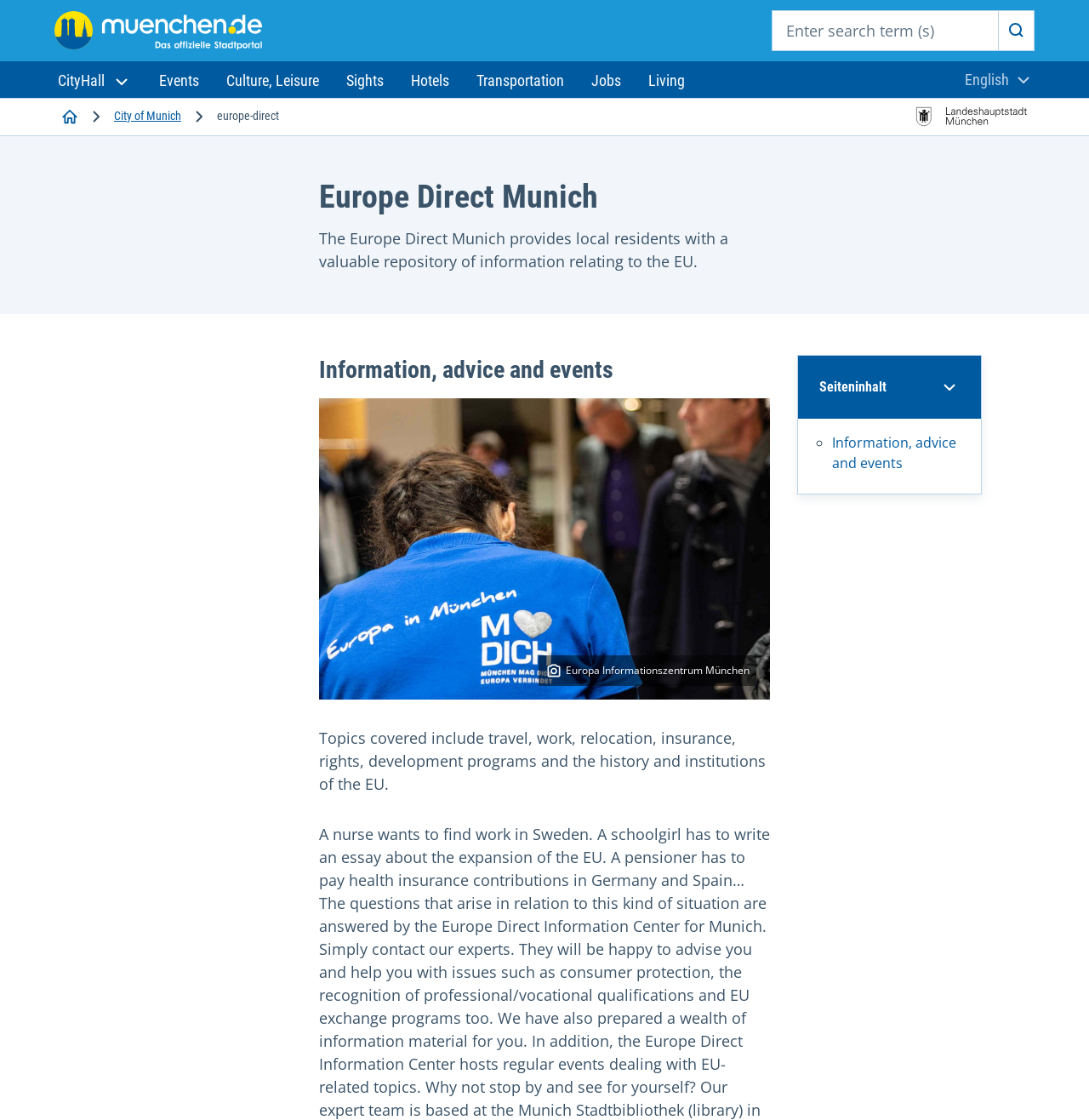What is the name of the information center?
Answer the question with a single word or phrase by looking at the picture.

Europa Informationszentrum München